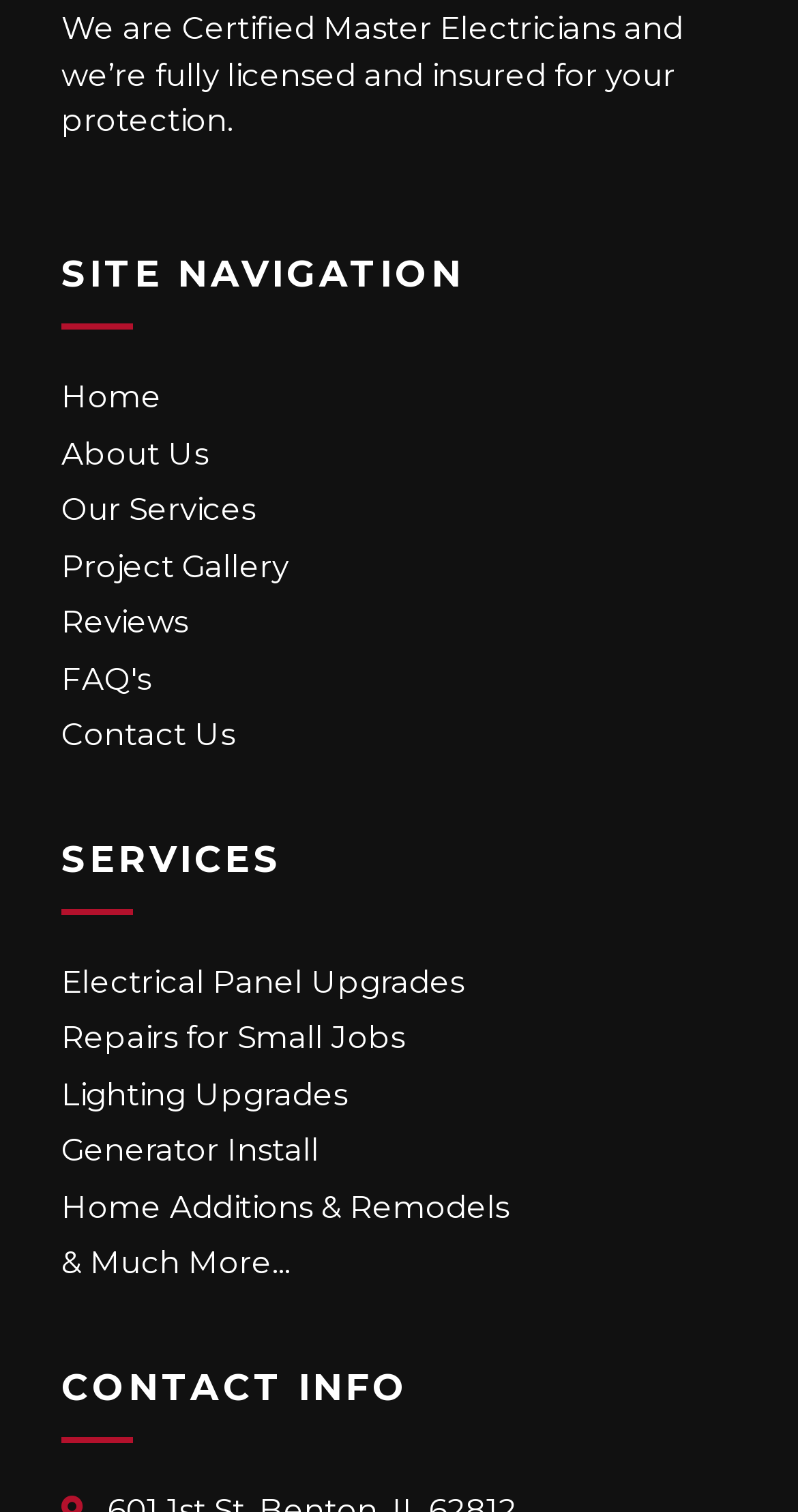Indicate the bounding box coordinates of the element that must be clicked to execute the instruction: "Learn about the company". The coordinates should be given as four float numbers between 0 and 1, i.e., [left, top, right, bottom].

[0.077, 0.285, 0.923, 0.316]